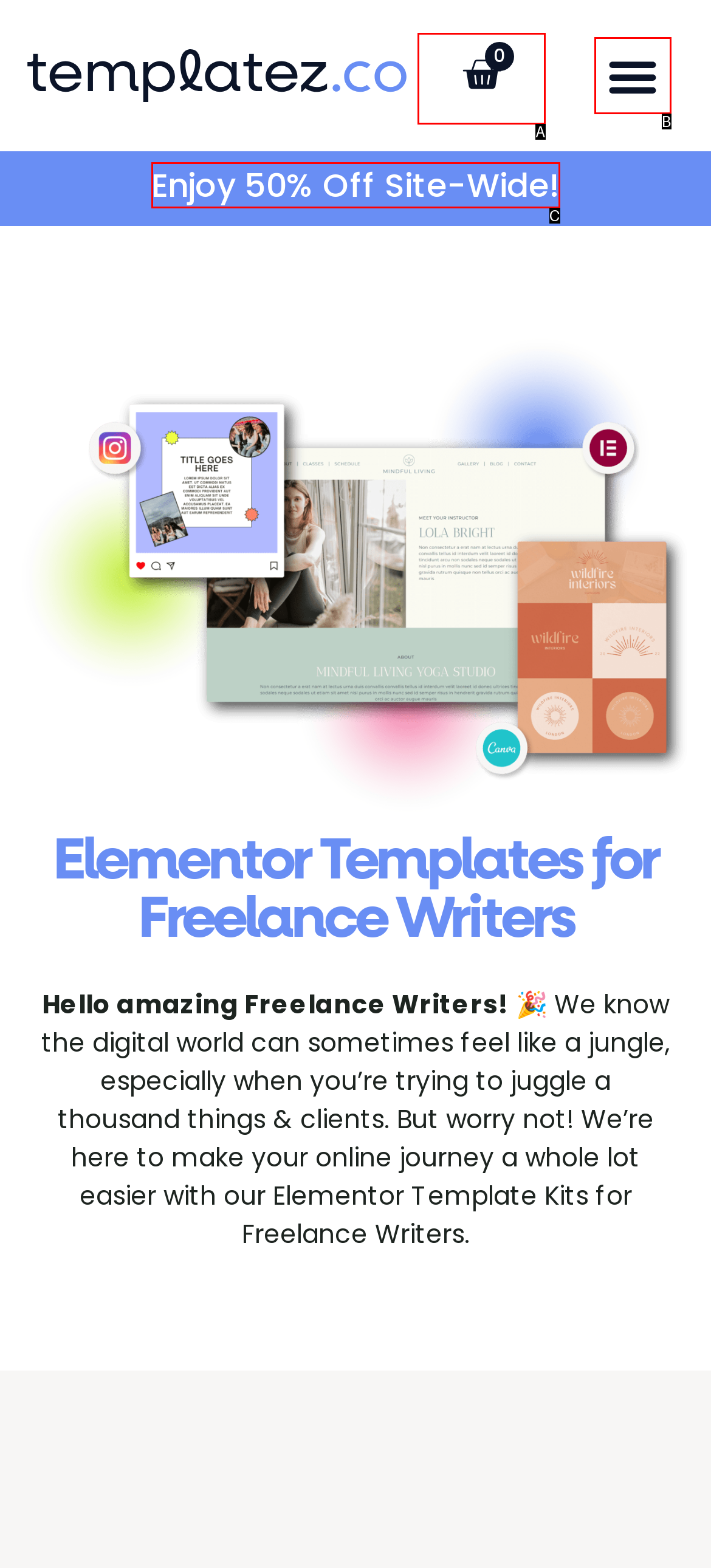Determine which option matches the description: Enjoy 50% Off Site-Wide!. Answer using the letter of the option.

C